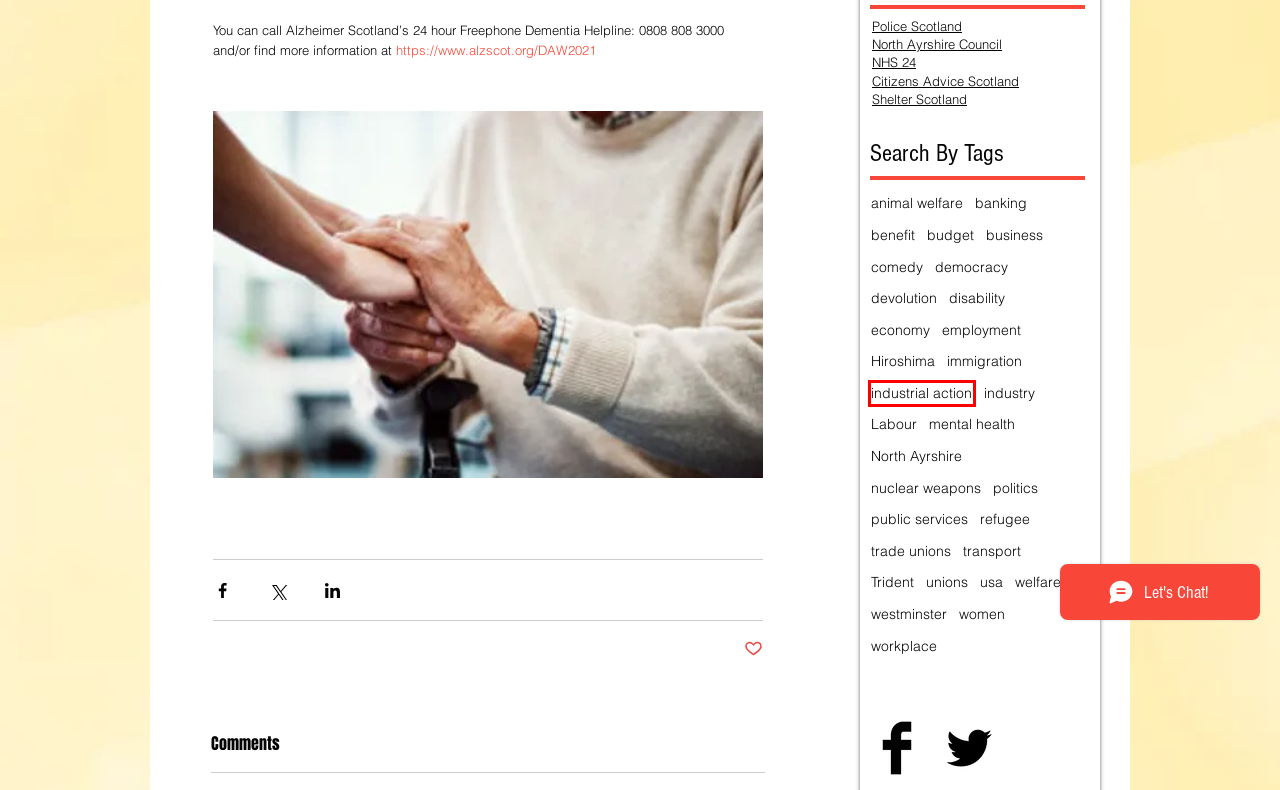After examining the screenshot of a webpage with a red bounding box, choose the most accurate webpage description that corresponds to the new page after clicking the element inside the red box. Here are the candidates:
A. banking | patriciagibson
B. women | patriciagibson
C. devolution | patriciagibson
D. unions | patriciagibson
E. industrial action | patriciagibson
F. industry | patriciagibson
G. welfare | patriciagibson
H. benefit | patriciagibson

E